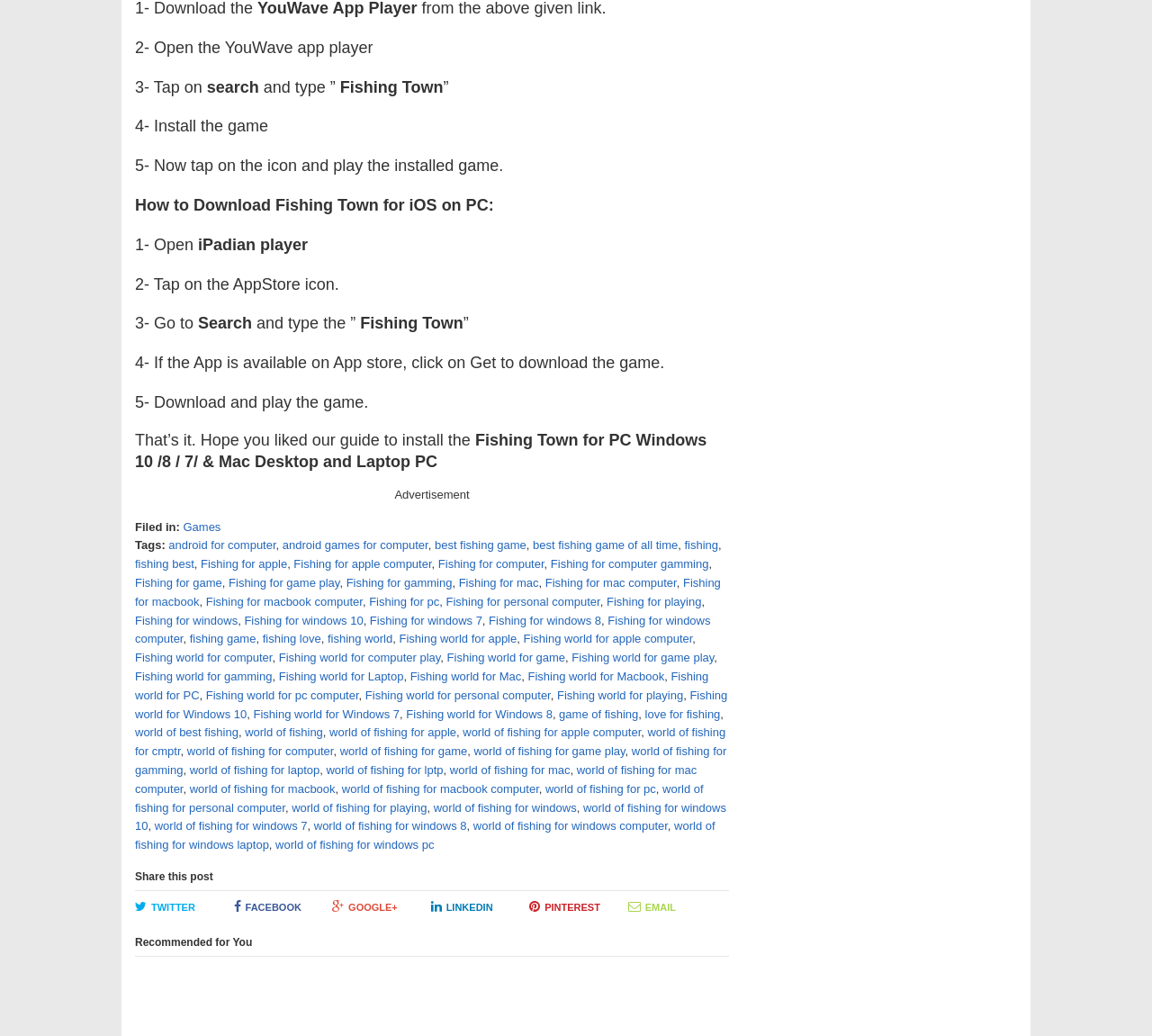Please provide a brief answer to the question using only one word or phrase: 
What is the game being installed?

Fishing Town